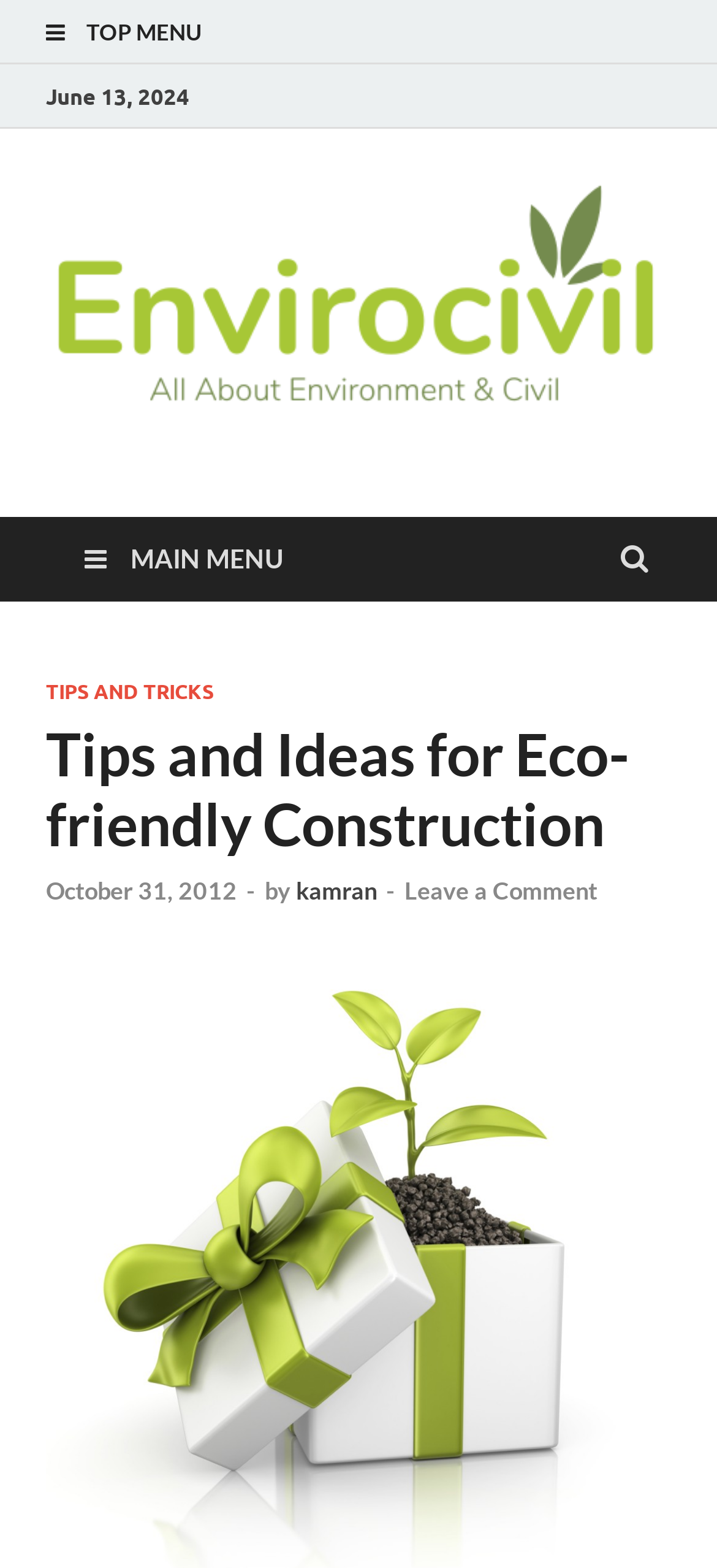Identify the bounding box coordinates of the element to click to follow this instruction: 'leave a comment'. Ensure the coordinates are four float values between 0 and 1, provided as [left, top, right, bottom].

[0.564, 0.559, 0.833, 0.577]